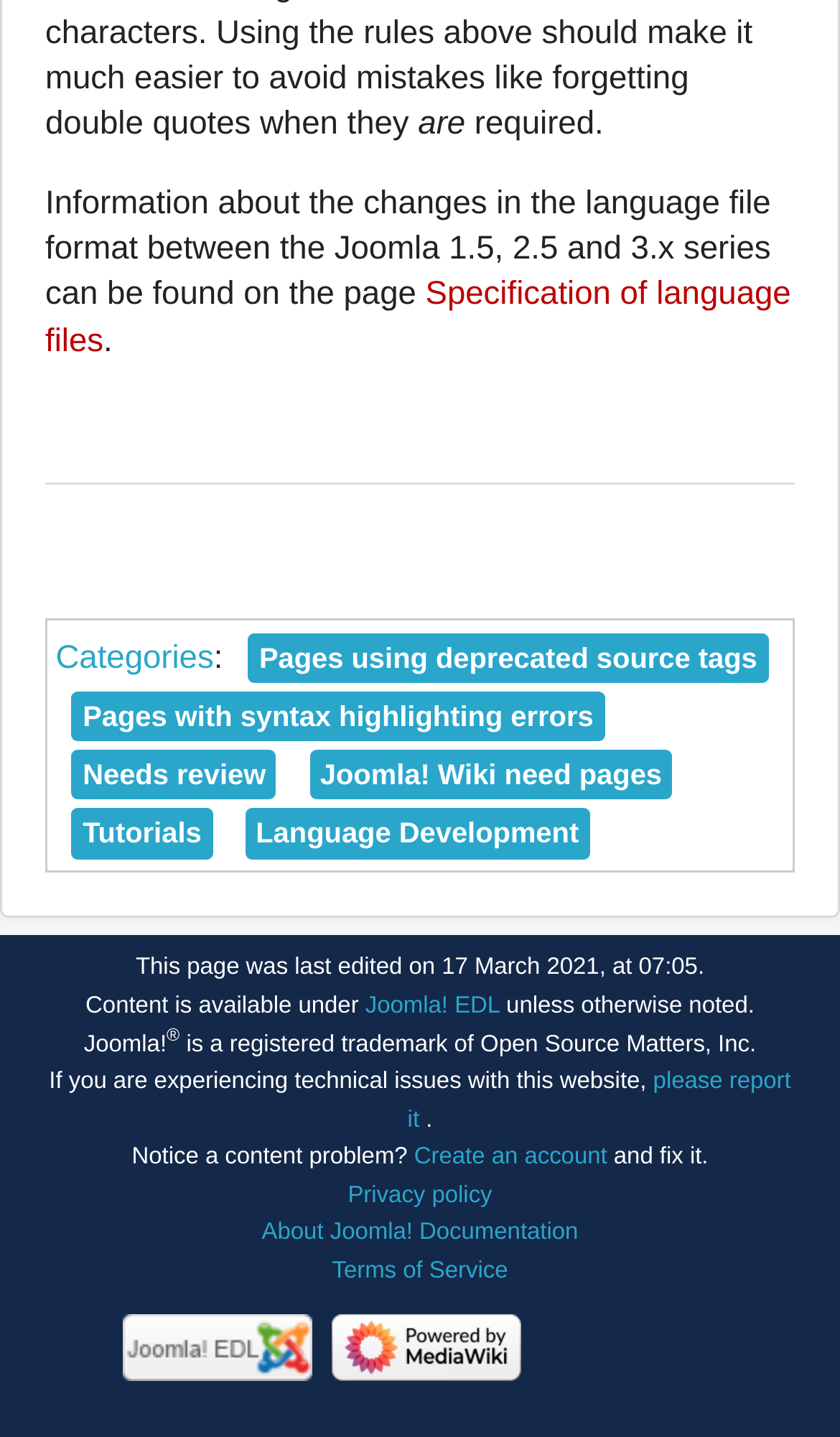What is the last edited date of this page?
Carefully examine the image and provide a detailed answer to the question.

I found the last edited date of this page by looking at the static text element at the bottom of the page, which says 'This page was last edited on 17 March 2021, at 07:05.'